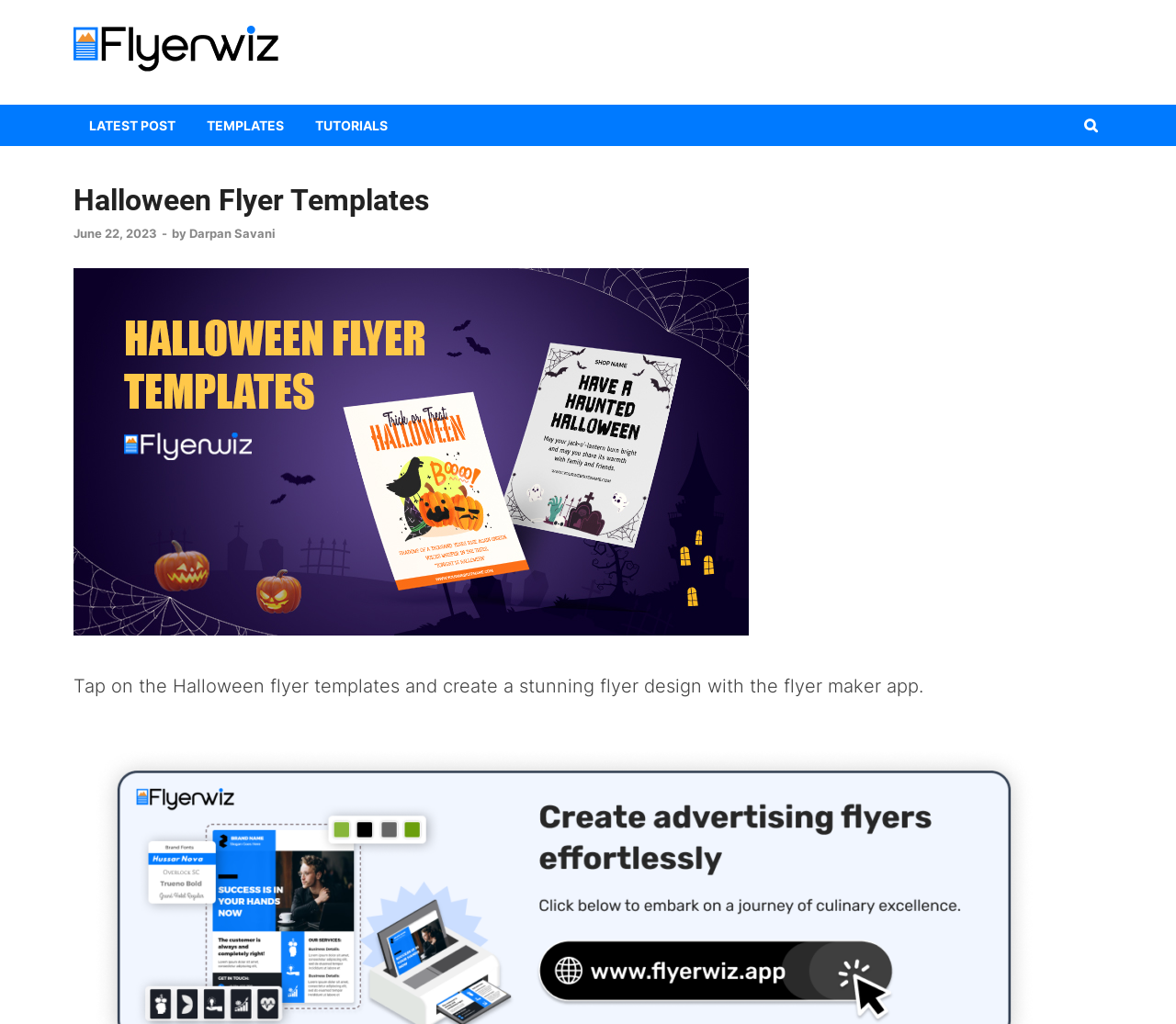Construct a thorough caption encompassing all aspects of the webpage.

The webpage is a collection of spooky Halloween flyer templates for upcoming events. At the top left corner, there is a logo of FlyerWiz, accompanied by a link to the Flyer Maker App. Below the logo, there are three navigation links: LATEST POST, TEMPLATES, and TUTORIALS. 

The main content of the webpage is a header section that spans almost the entire width of the page. It contains a heading that reads "Halloween Flyer Templates" and is accompanied by a date, "June 22, 2023", and the author's name, "Darpan Savani". 

Below the header section, there is a large image of a Halloween flyer template, which is also a link. This image is positioned near the top center of the page. 

Further down, there is a paragraph of text that provides a brief description of the flyer templates and how to use the flyer maker app to create a stunning flyer design.